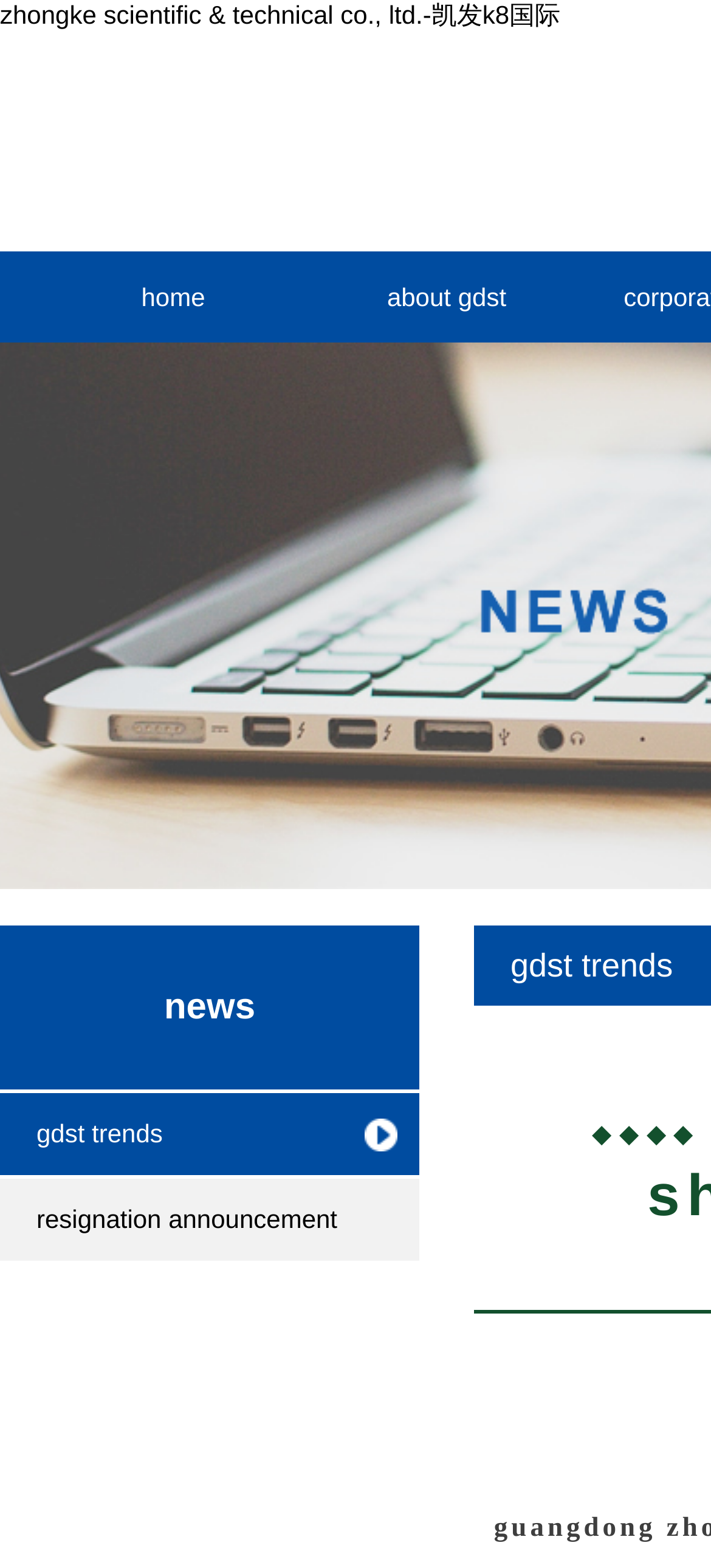Could you indicate the bounding box coordinates of the region to click in order to complete this instruction: "read news".

[0.231, 0.63, 0.359, 0.655]